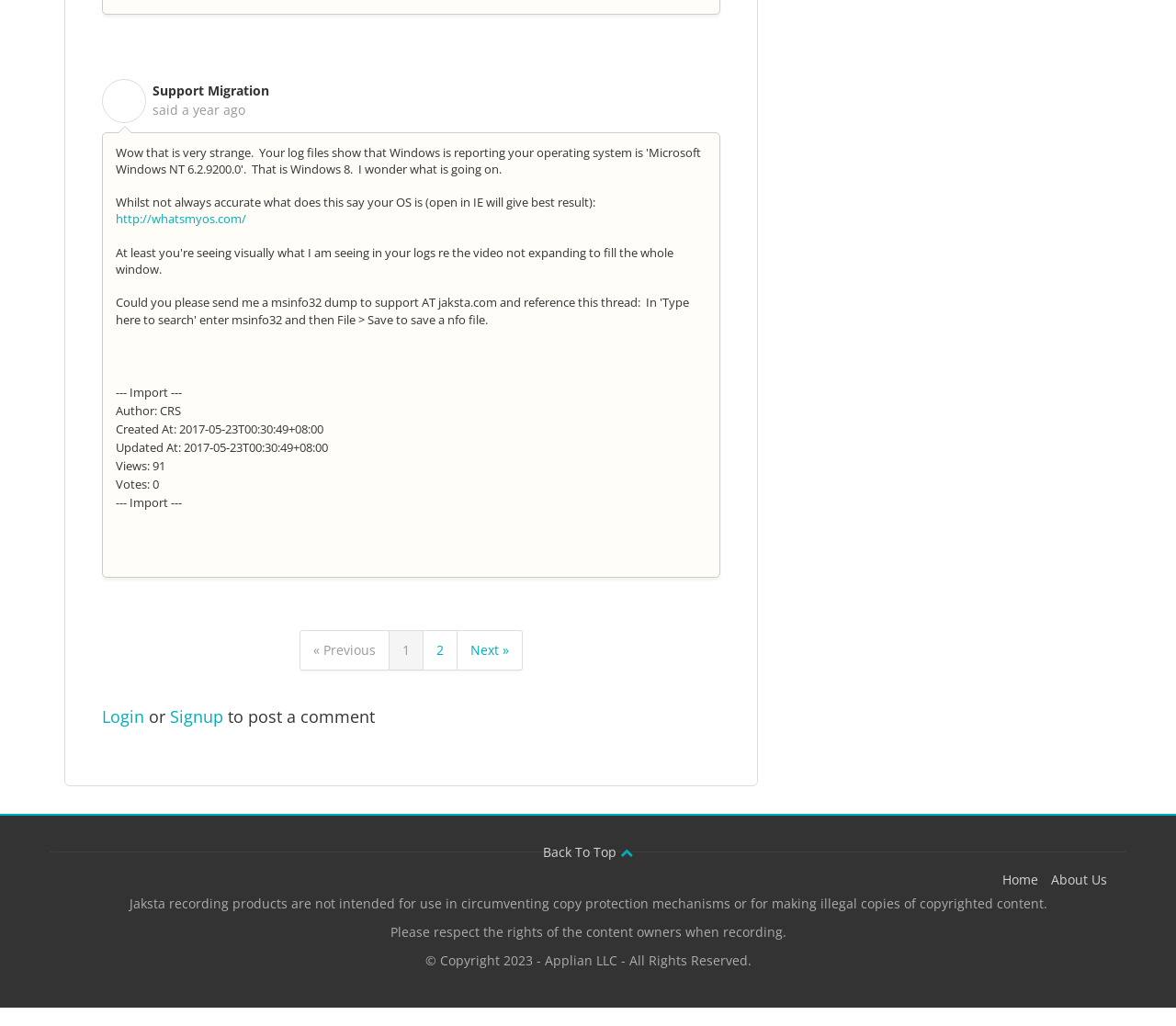How many views does the thread have?
Refer to the screenshot and respond with a concise word or phrase.

91